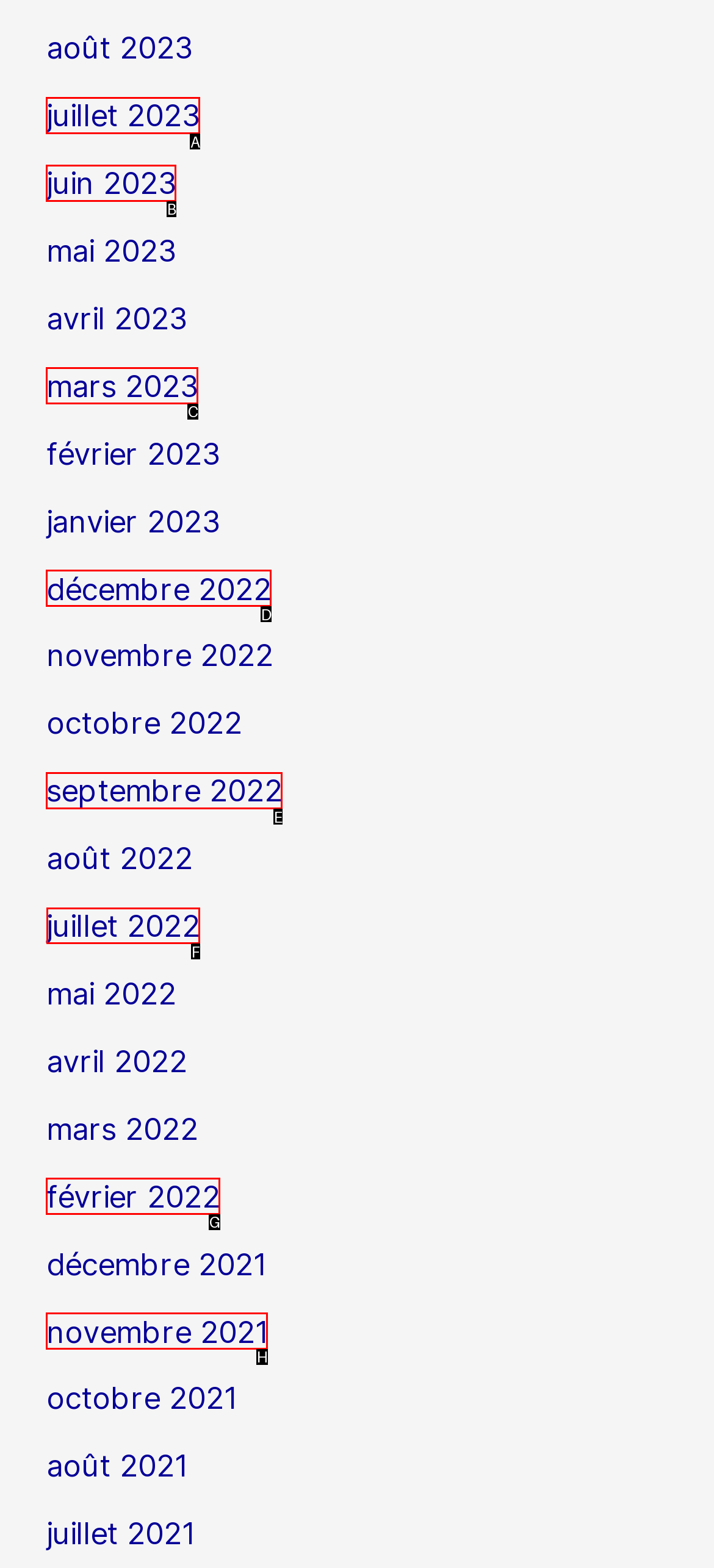Pick the right letter to click to achieve the task: go to july 2022
Answer with the letter of the correct option directly.

F